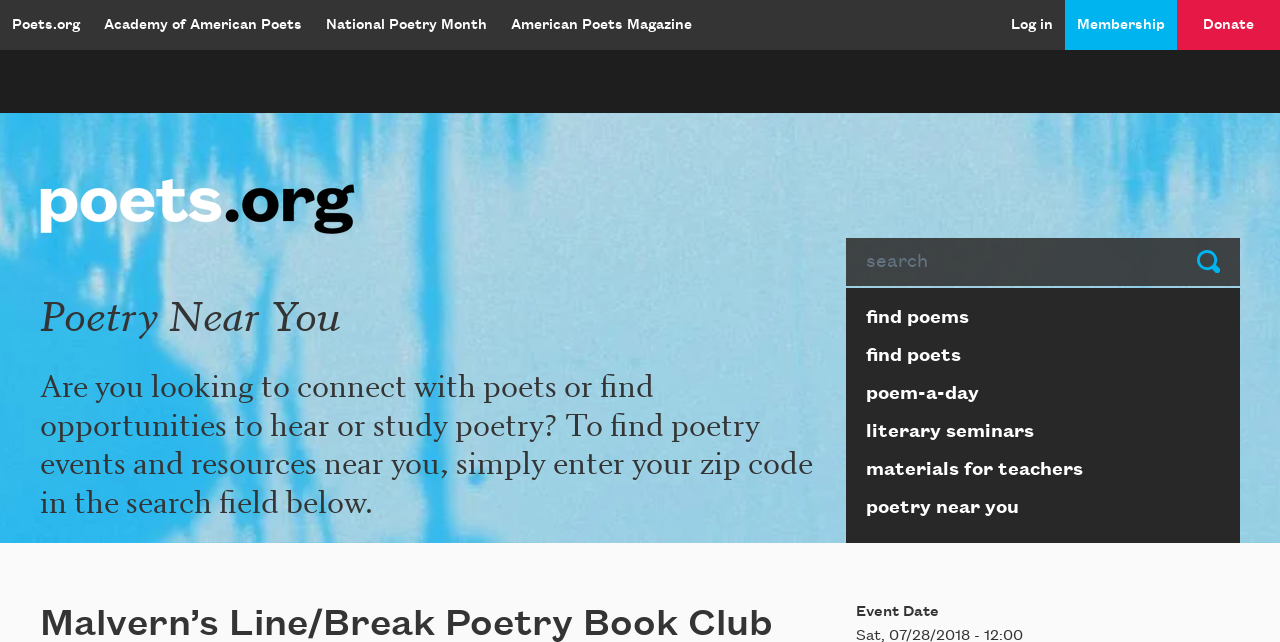Locate the bounding box coordinates of the element you need to click to accomplish the task described by this instruction: "Search for poetry events".

[0.661, 0.37, 0.919, 0.445]